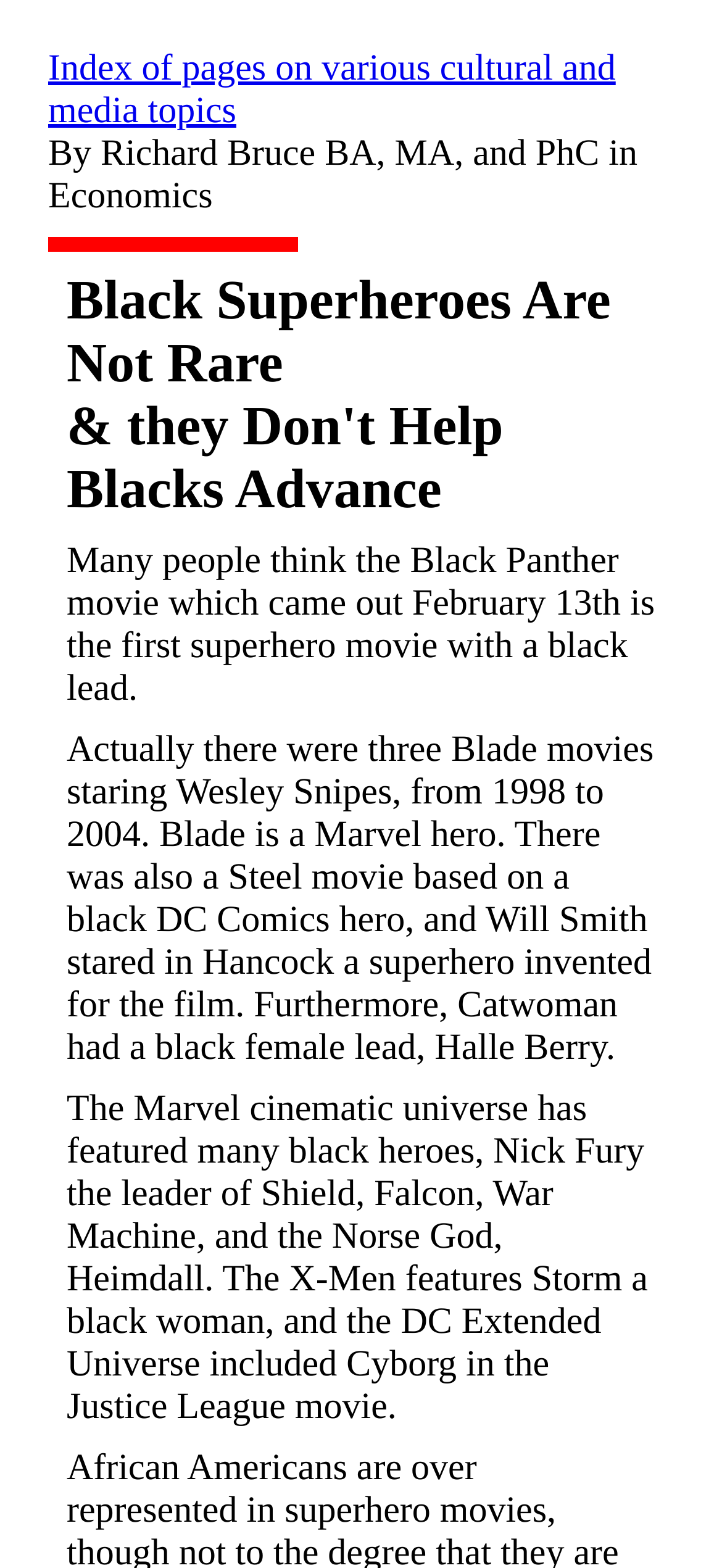Respond with a single word or phrase to the following question:
What is the name of the actress who played Catwoman?

Halle Berry